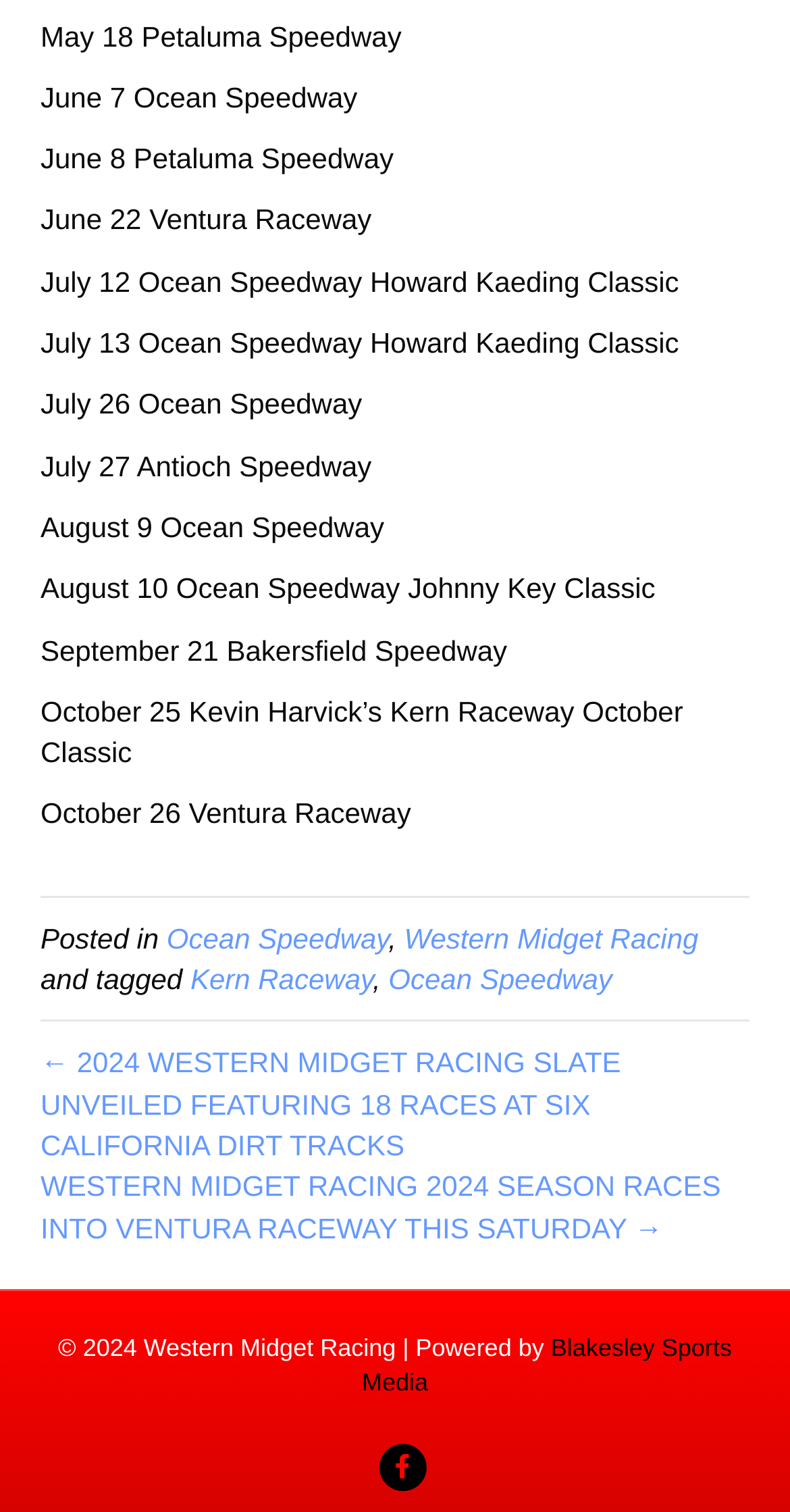Please locate the bounding box coordinates of the element that should be clicked to achieve the given instruction: "Call the service hotline +86-571-86711106".

None